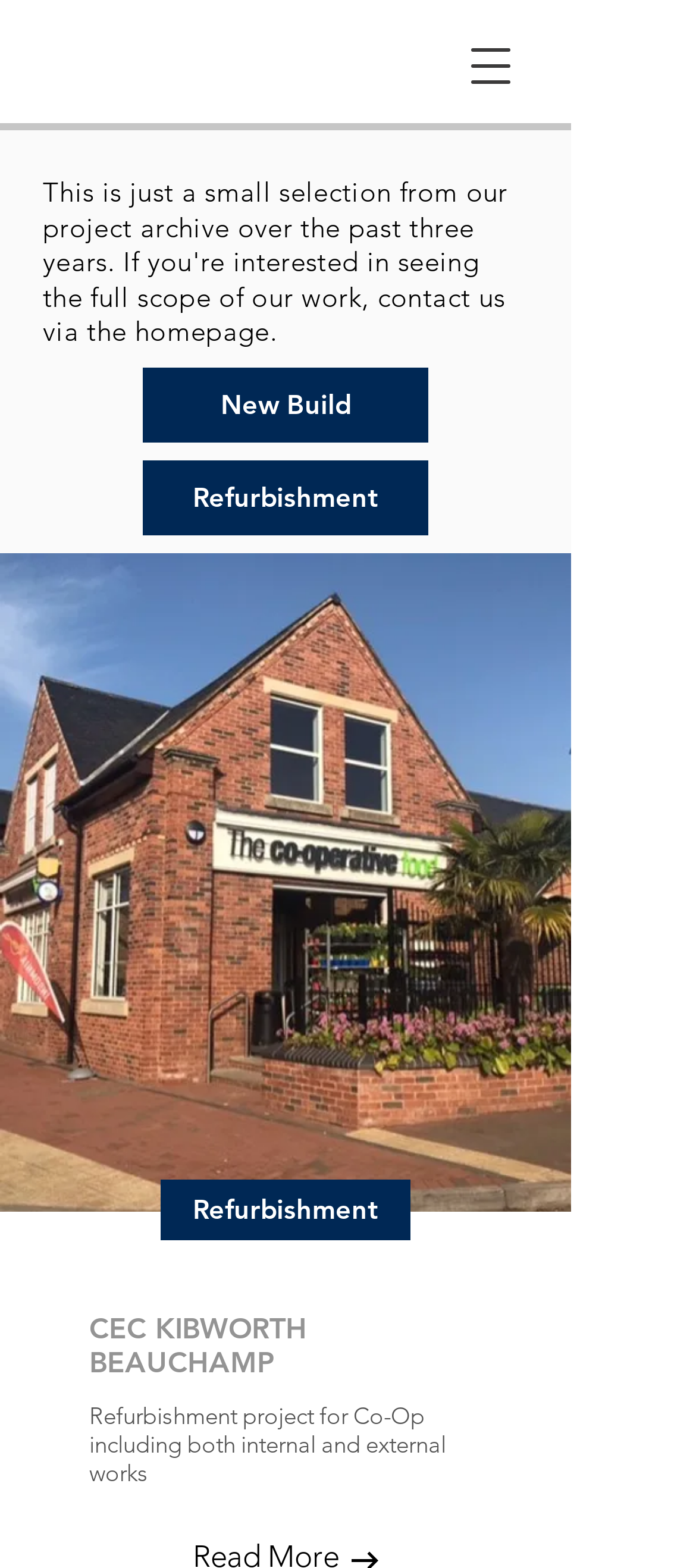What type of work is being done in the refurbishment project?
Please use the image to provide a one-word or short phrase answer.

Internal and external works